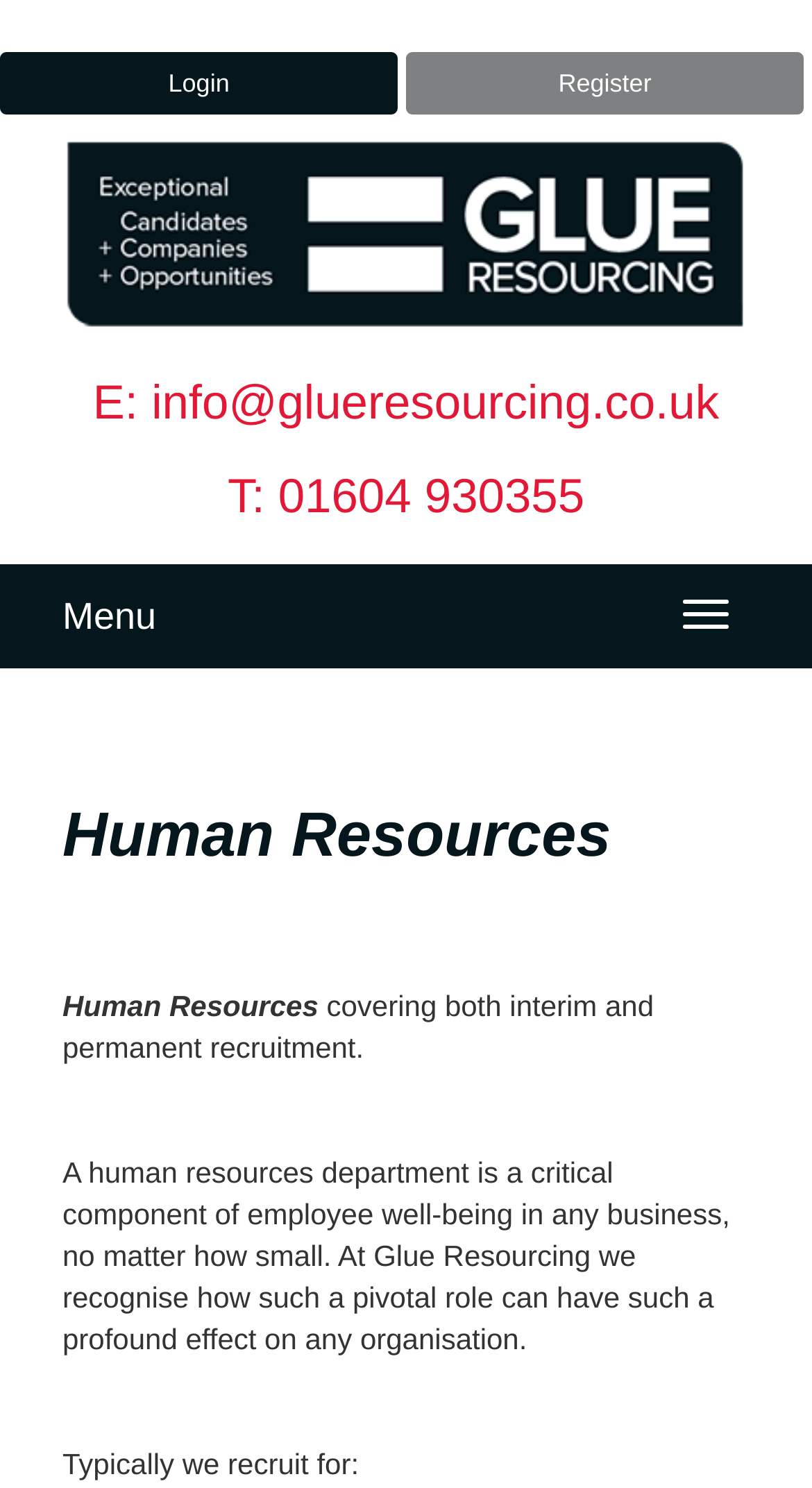Generate a comprehensive description of the webpage content.

The webpage is about Human Resources, specifically focusing on recruitment services. At the top left, there is a "Login" link, and next to it, a "Register" link. On the top right, there is a logo image with a link. Below the logo, there is a section with contact information, including an email address "info@glueresourcing.co.uk" and a phone number "01604 930355". 

To the right of the contact information, there is a button with no text. Above the contact information, there is a "Menu" link. The main heading "Human Resources" is located in the middle of the page, followed by a brief description "Human Resources covering both interim and permanent recruitment." 

Below the description, there is a paragraph explaining the importance of a human resources department in any business. After a blank line, there is a subheading "Typically we recruit for:", which suggests that the webpage will list the types of human resources positions that the company recruits for.